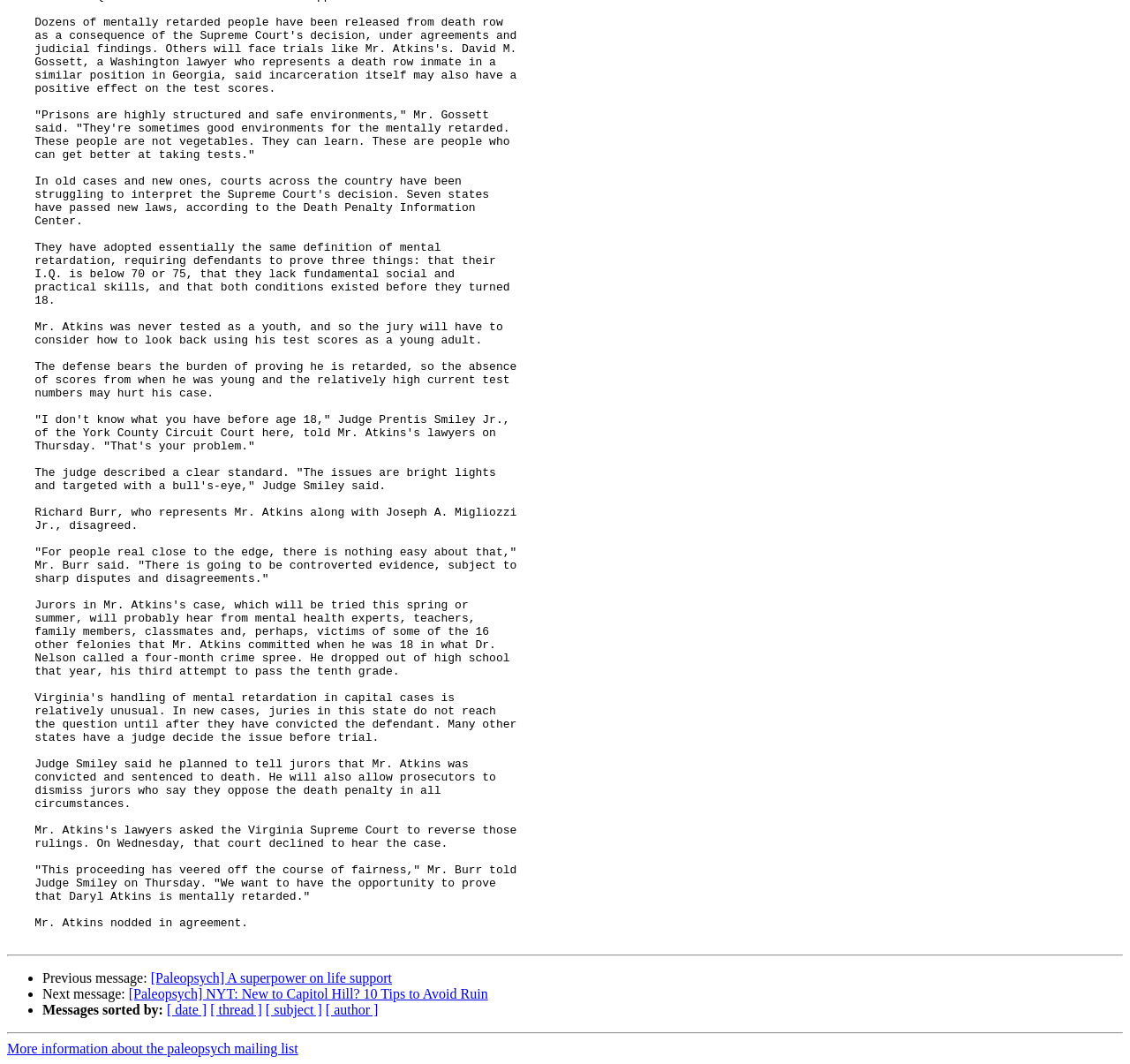Please respond to the question with a concise word or phrase:
What is the name of the mailing list?

Paleopsych